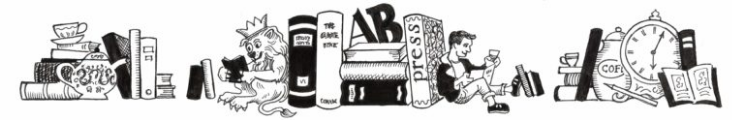What is on the spine of the prominent book stack? Look at the image and give a one-word or short phrase answer.

AB